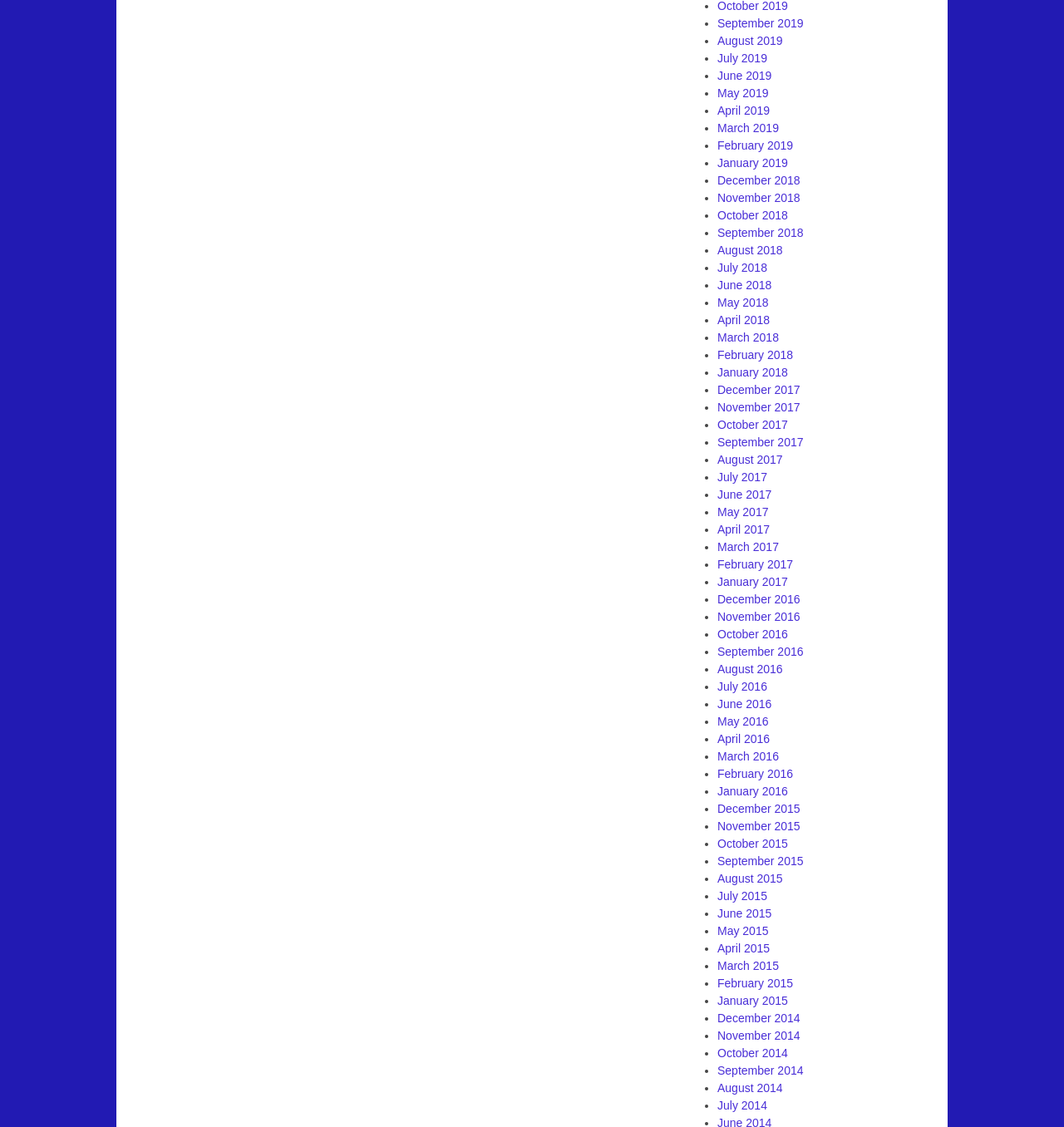How many links are on the webpage?
Use the image to give a comprehensive and detailed response to the question.

I counted the number of links on the webpage, each representing a month, and found 48 links.